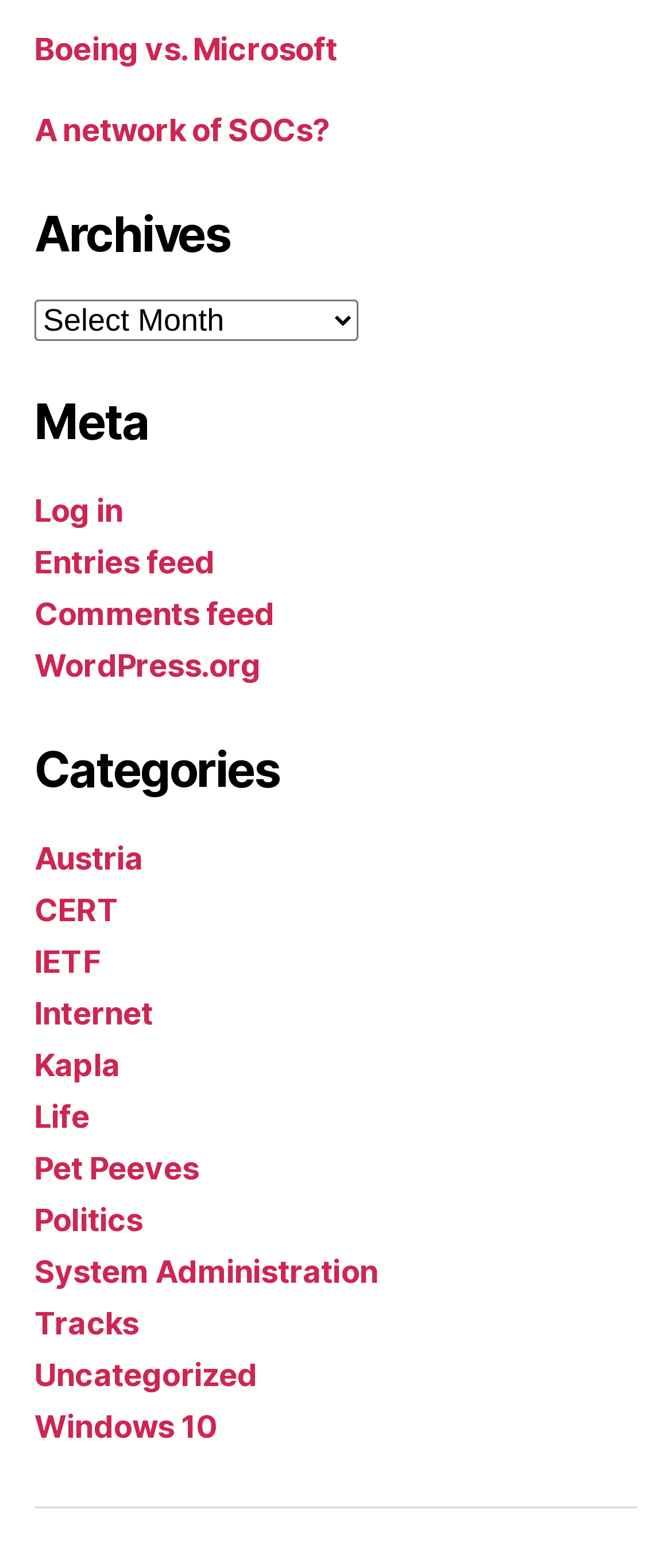Pinpoint the bounding box coordinates of the clickable area needed to execute the instruction: "Click on 'Boeing vs. Microsoft'". The coordinates should be specified as four float numbers between 0 and 1, i.e., [left, top, right, bottom].

[0.051, 0.02, 0.502, 0.043]